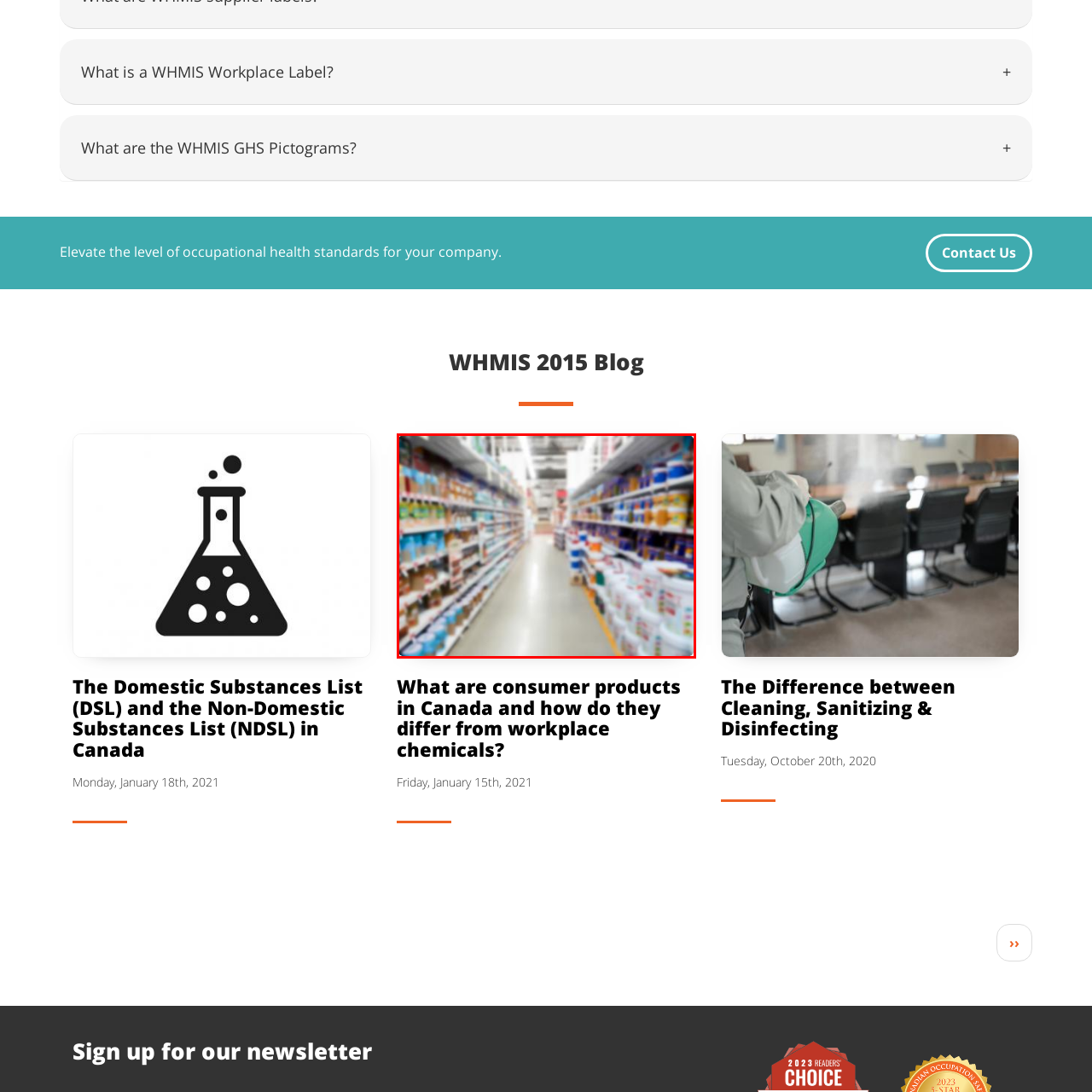Examine the image highlighted by the red boundary, What is the likely country where this store is located? Provide your answer in a single word or phrase.

Canada